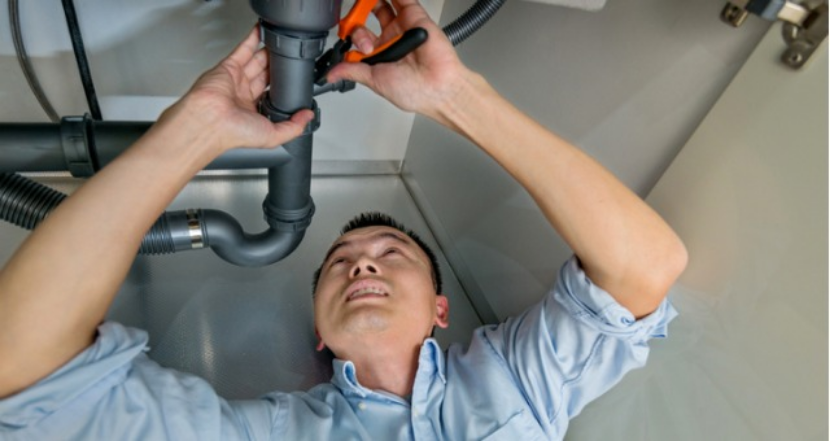Describe every detail you can see in the image.

In this image, a plumber is working diligently under a sink, using a set of tools to address an issue with the plumbing. Positioned on his back, he reaches up to tighten or adjust a pipe, demonstrating a focus on the task at hand. The background reveals an assortment of pipes and plumbing fixtures, highlighting the often intricate and challenging nature of plumbing work. This scene vividly illustrates the hands-on expertise required in plumbing, making it clear that prompt attention to such signs of trouble—like low water pressure or slow draining—can prevent larger issues in a home.